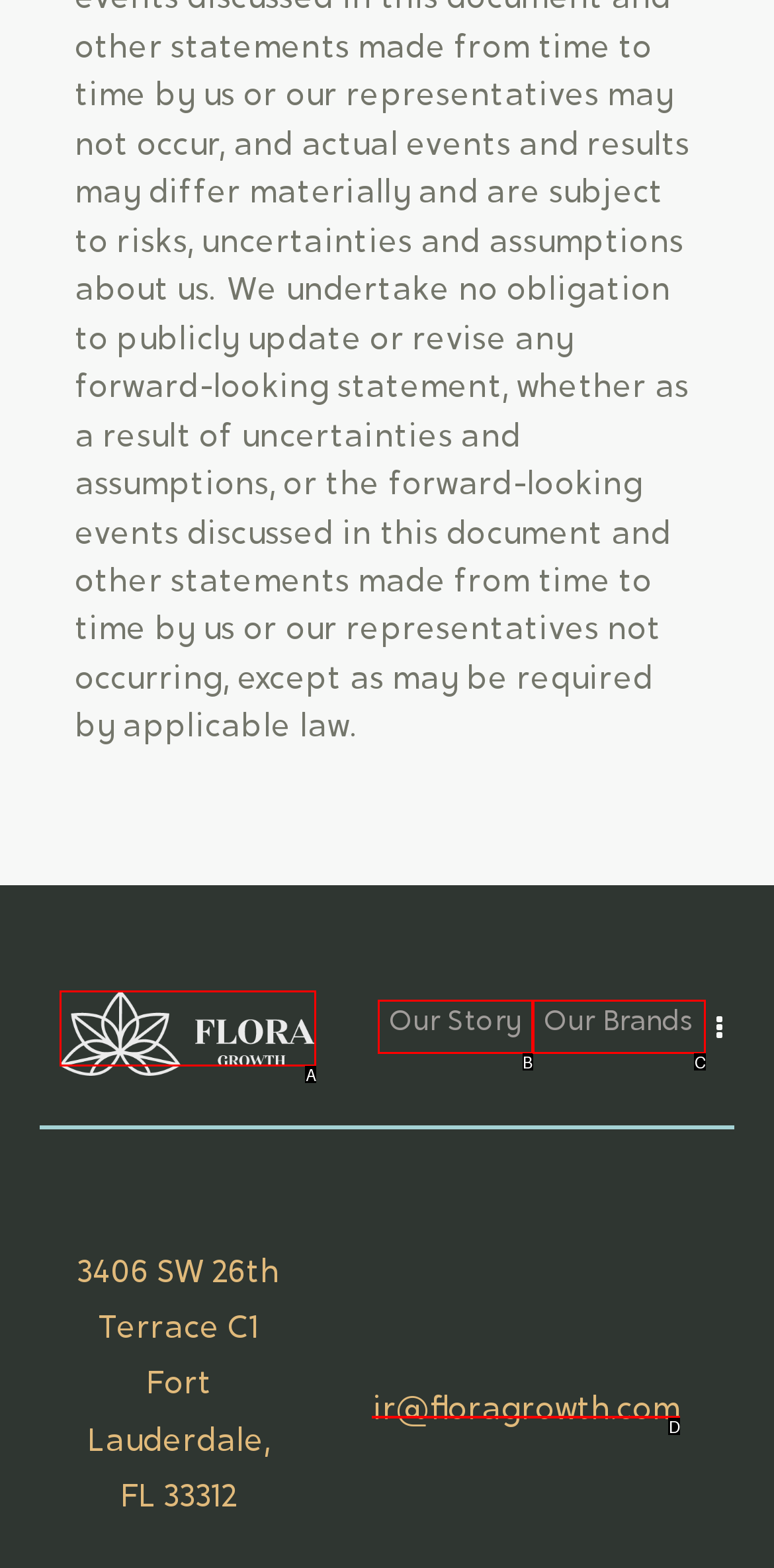Identify the option that best fits this description: Our Brands
Answer with the appropriate letter directly.

C